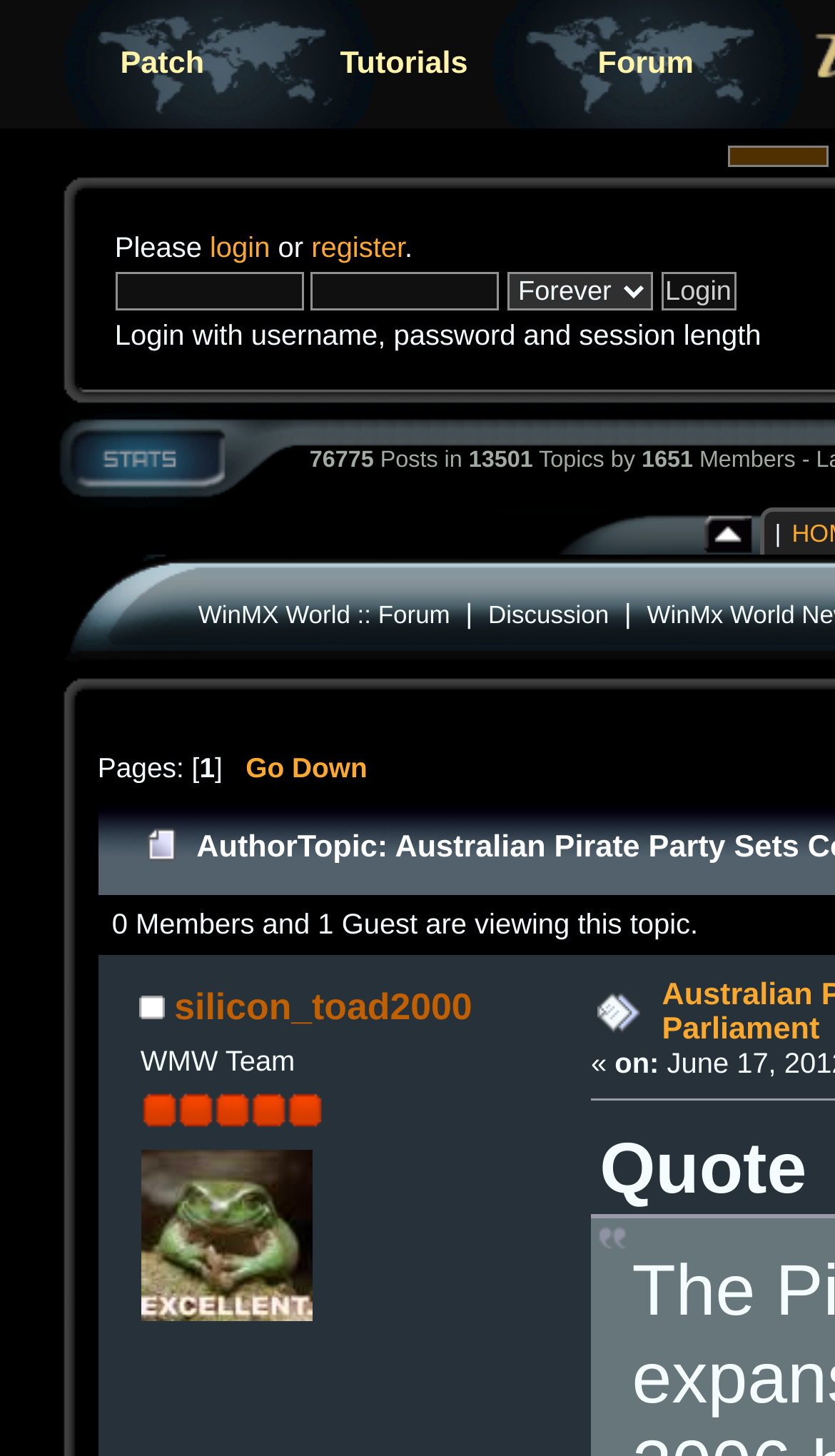Use a single word or phrase to answer the question: 
How many images are there in the 'gfx' table cell?

4